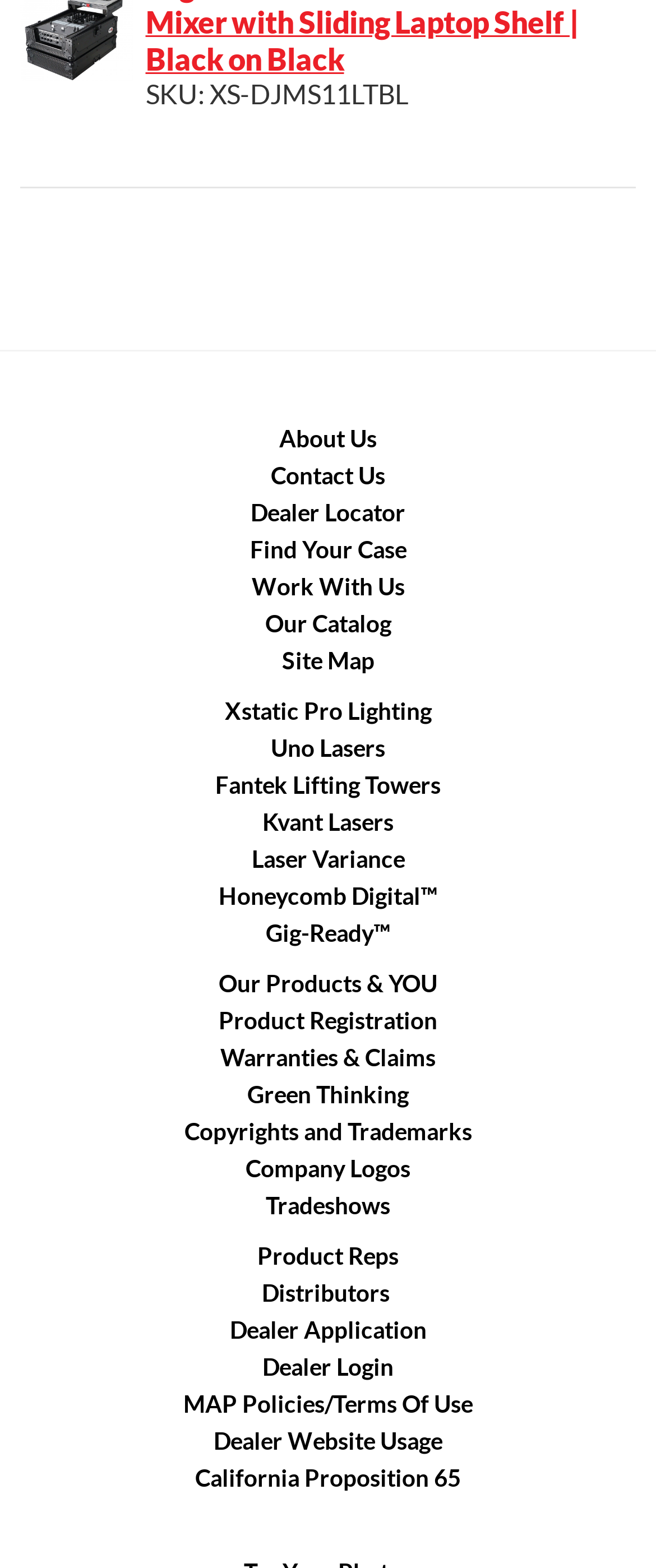Identify and provide the bounding box for the element described by: "Dealer Application".

[0.35, 0.839, 0.65, 0.857]